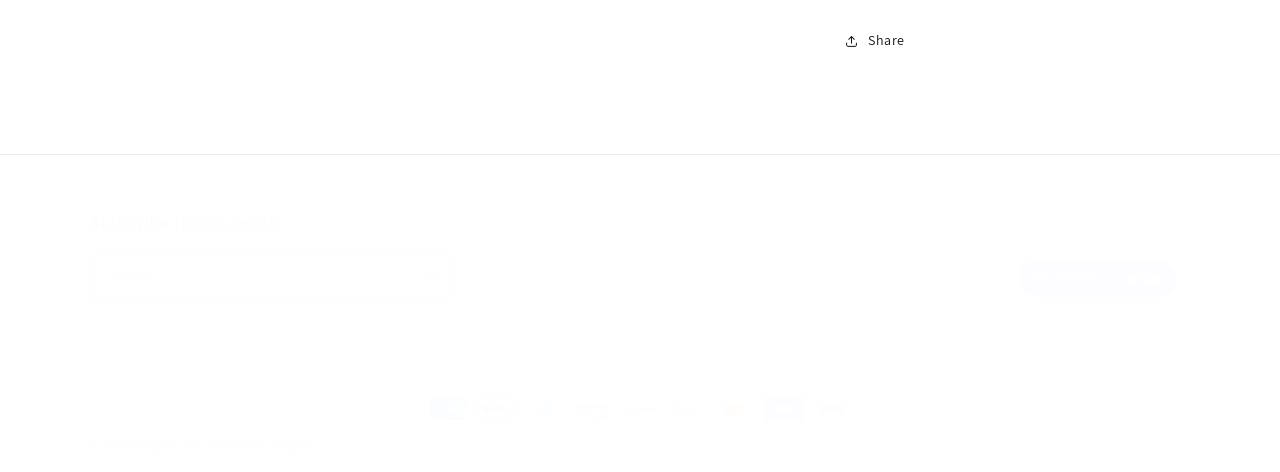Answer the question with a brief word or phrase:
How many payment methods are displayed?

9